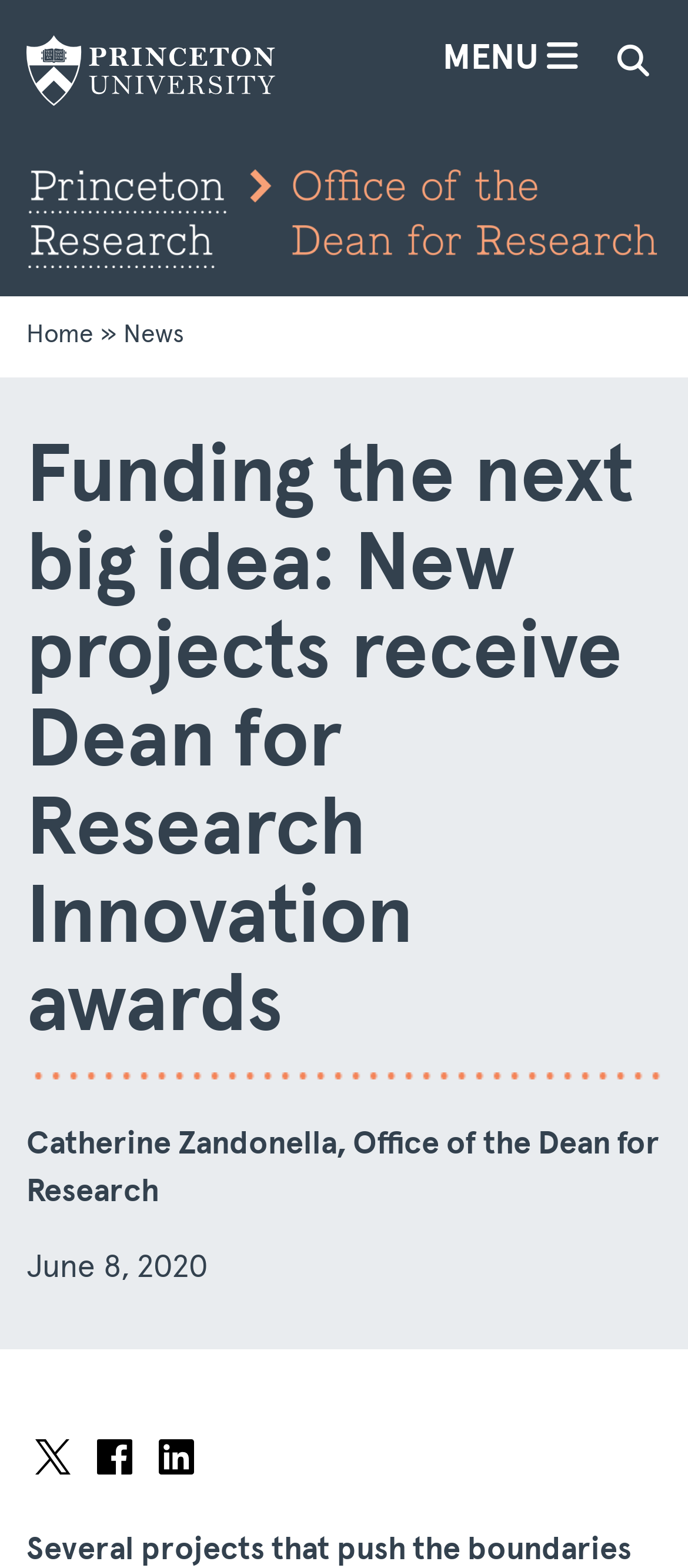Identify the bounding box coordinates for the UI element described as: "title="Advanced Search (Coin Identification)"". The coordinates should be provided as four floats between 0 and 1: [left, top, right, bottom].

None